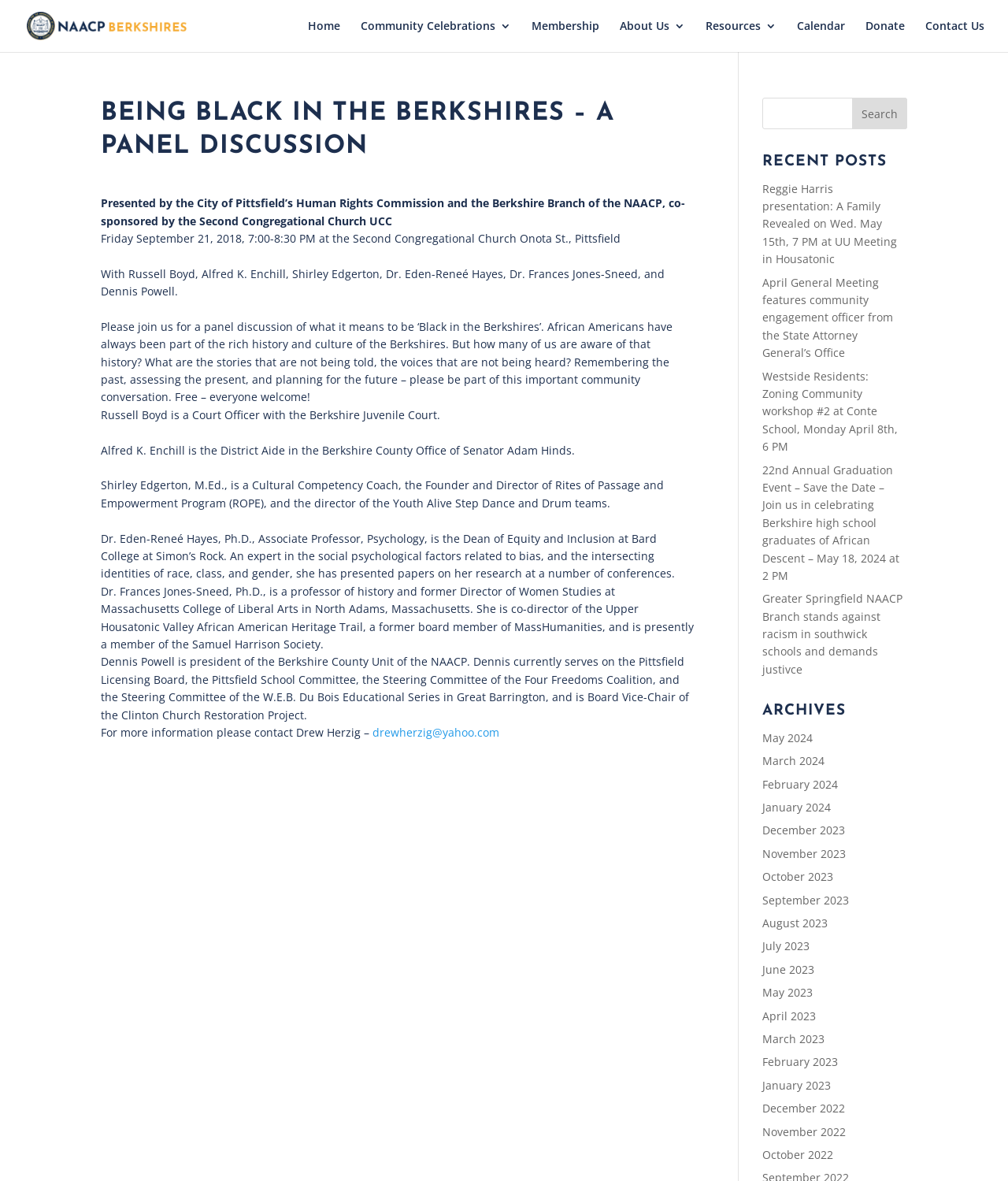Identify the bounding box coordinates for the UI element that matches this description: "February 2023".

[0.756, 0.893, 0.831, 0.906]